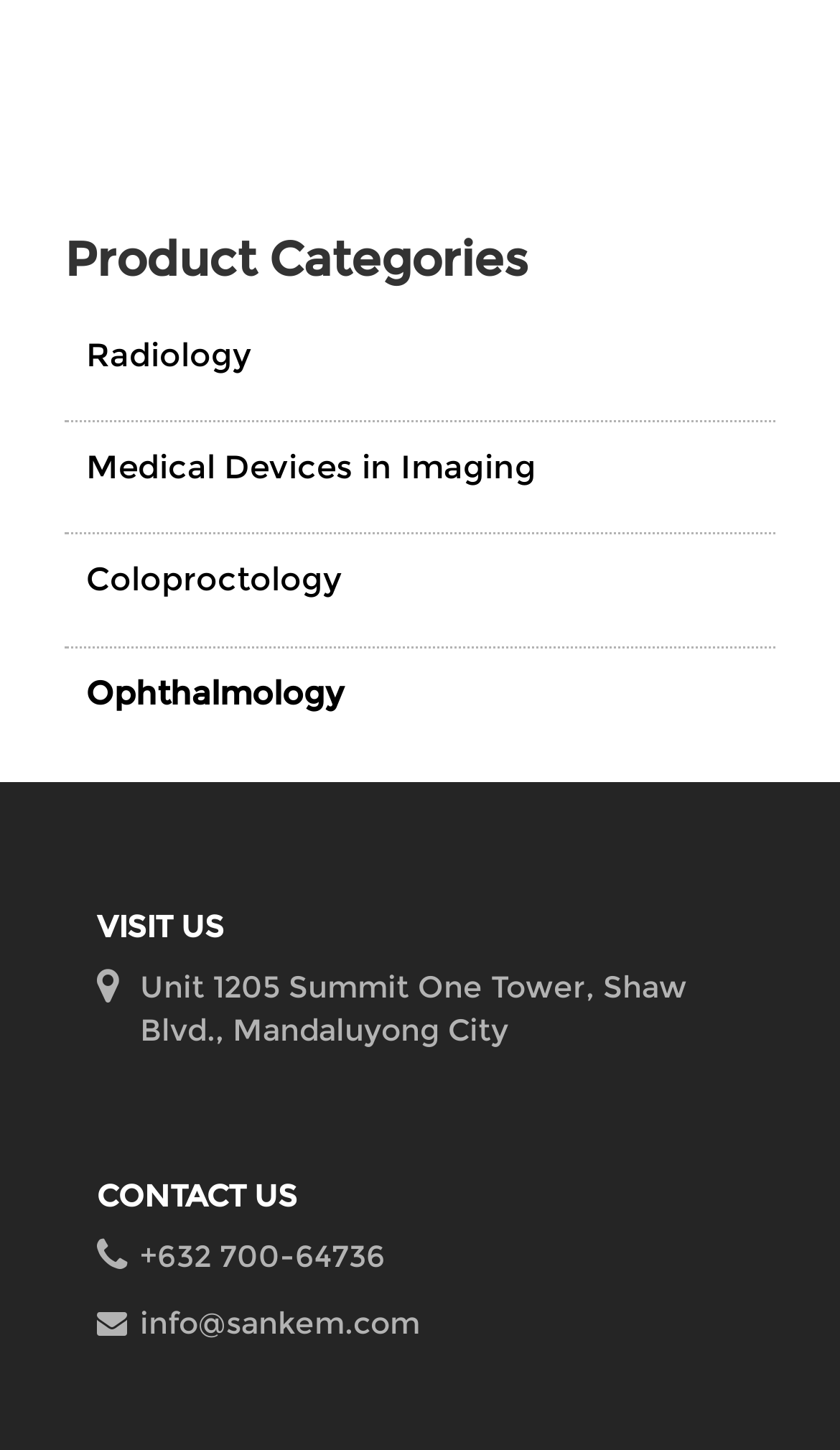Given the description "info@sankem.com", determine the bounding box of the corresponding UI element.

[0.167, 0.899, 0.5, 0.926]